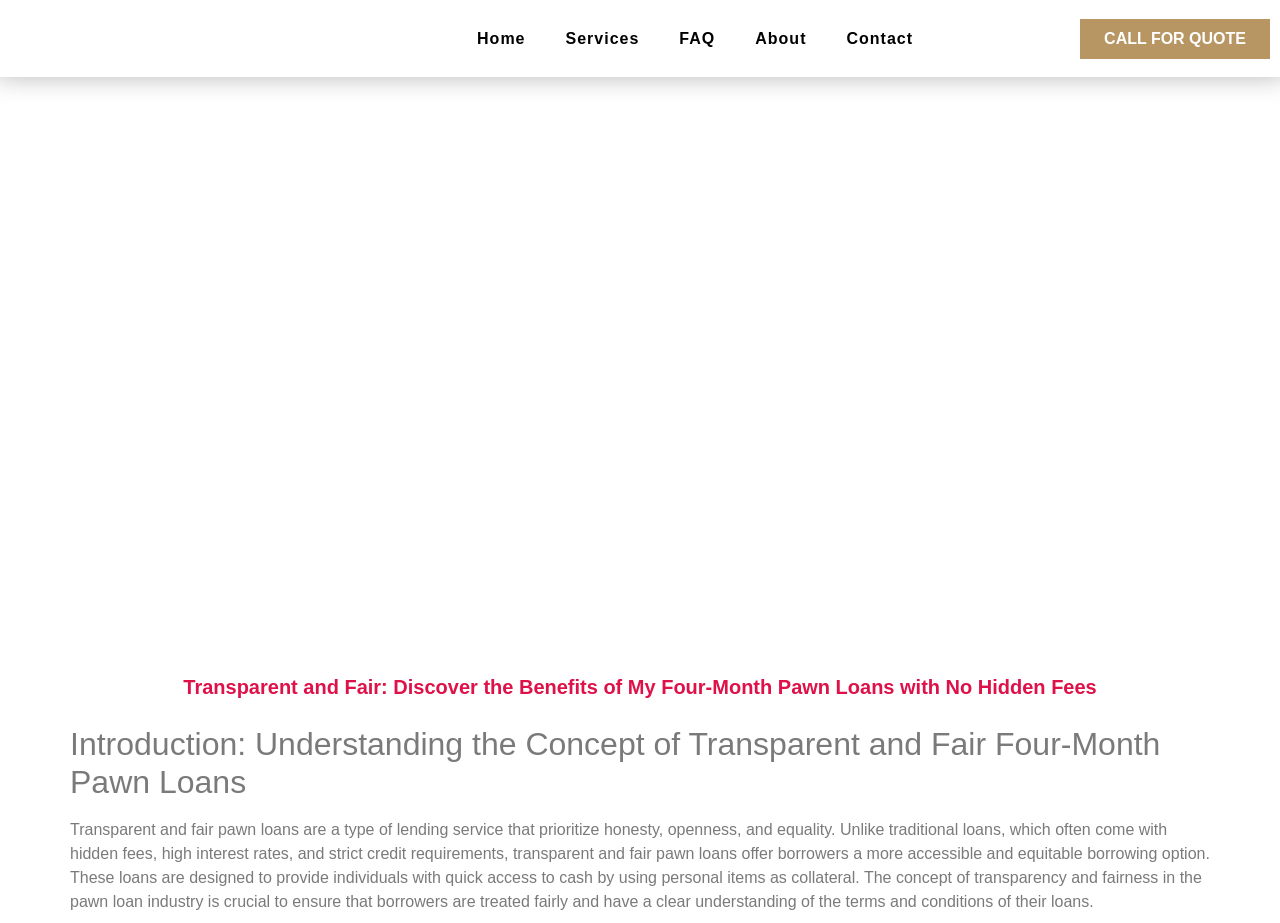From the details in the image, provide a thorough response to the question: What is the purpose of the 'CALL FOR QUOTE' link?

The 'CALL FOR QUOTE' link is likely a call-to-action that allows users to request a quote or more information about the pawn loan service. Its placement on the webpage suggests that it is a key step in the process of inquiring about or applying for a loan.